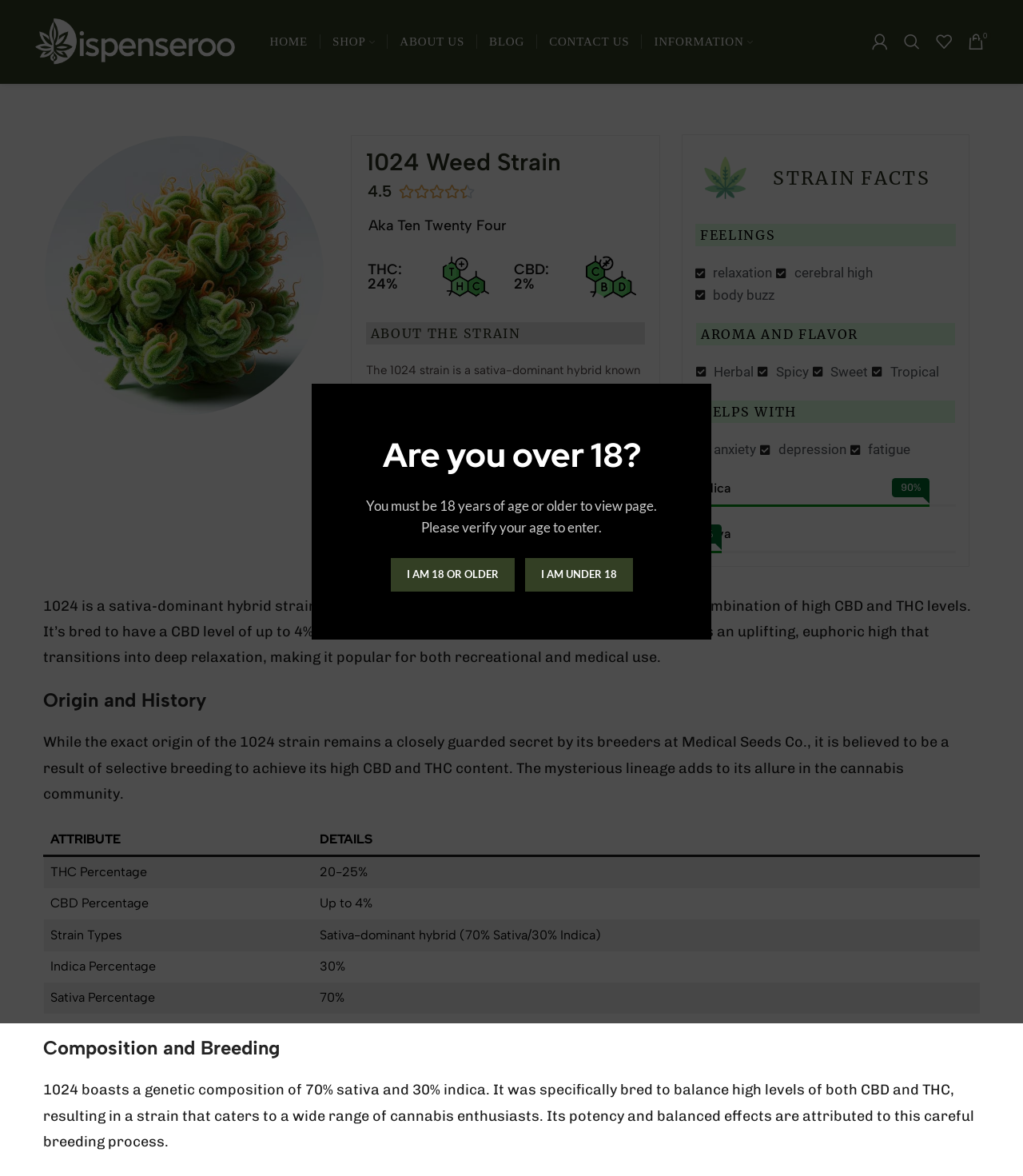Could you determine the bounding box coordinates of the clickable element to complete the instruction: "View wishlist"? Provide the coordinates as four float numbers between 0 and 1, i.e., [left, top, right, bottom].

[0.907, 0.022, 0.938, 0.049]